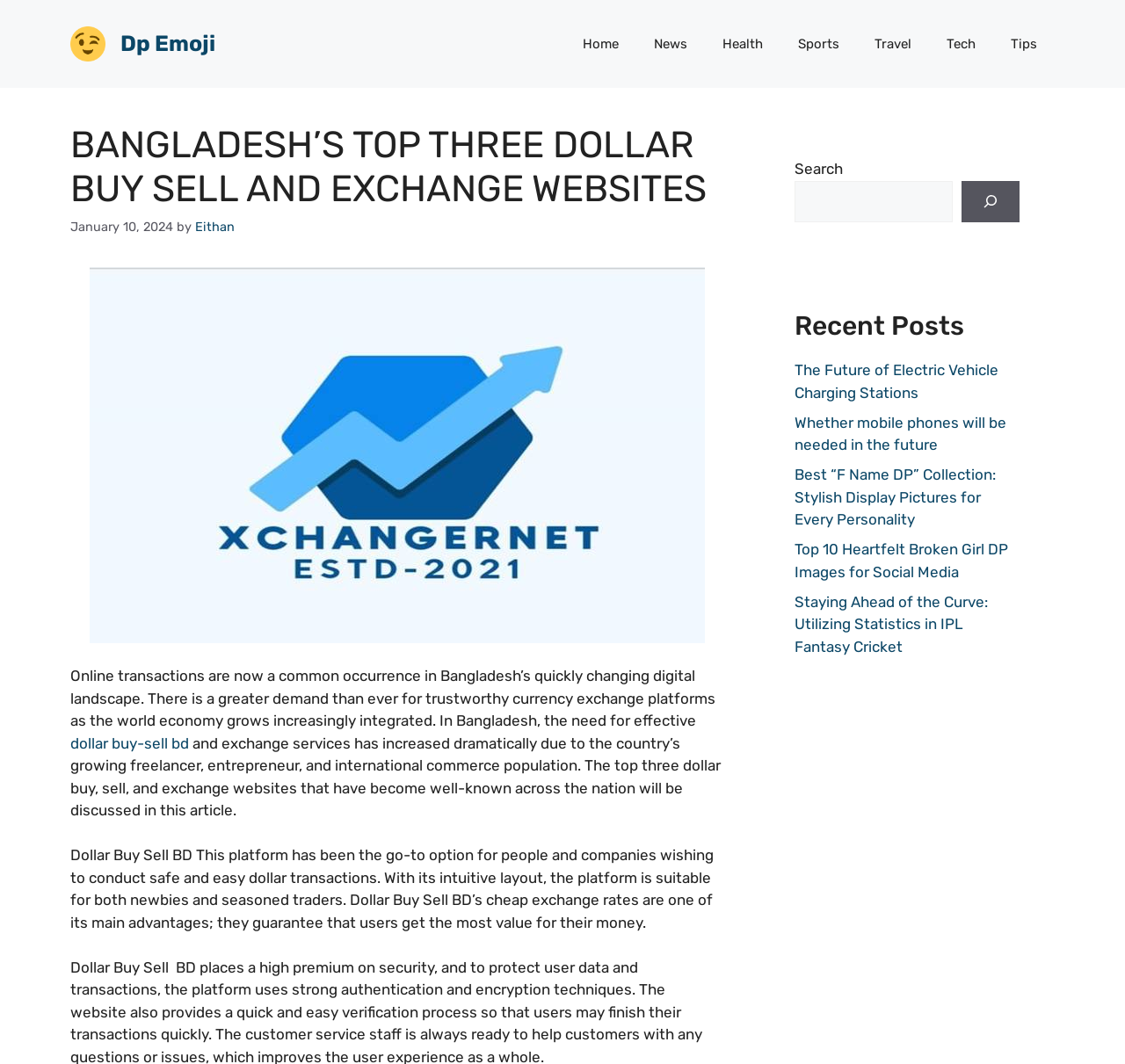What is the topic of the article?
Using the image, provide a concise answer in one word or a short phrase.

Dollar buy sell and exchange websites